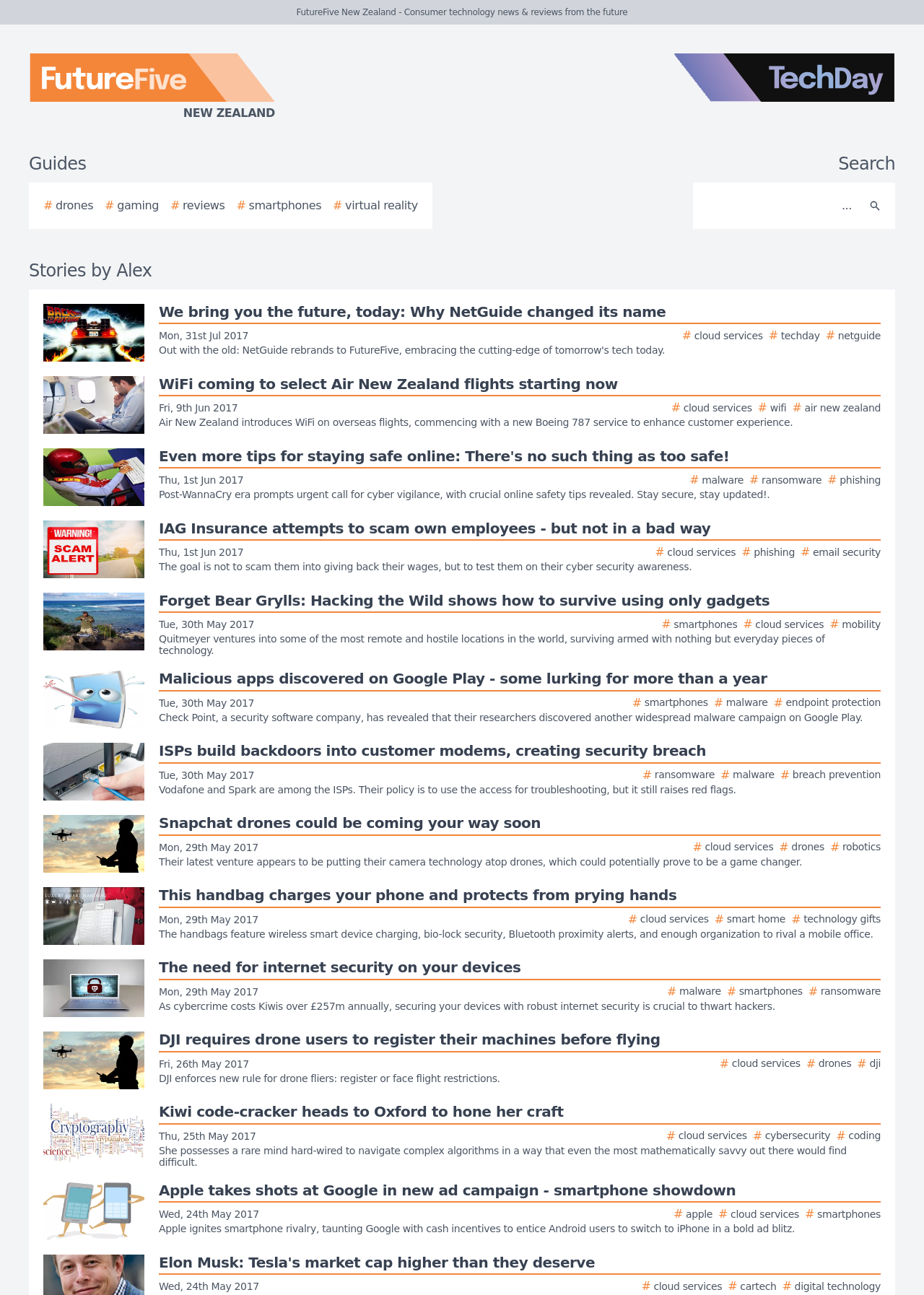Identify the bounding box coordinates necessary to click and complete the given instruction: "Click on the Guides link".

[0.031, 0.119, 0.093, 0.134]